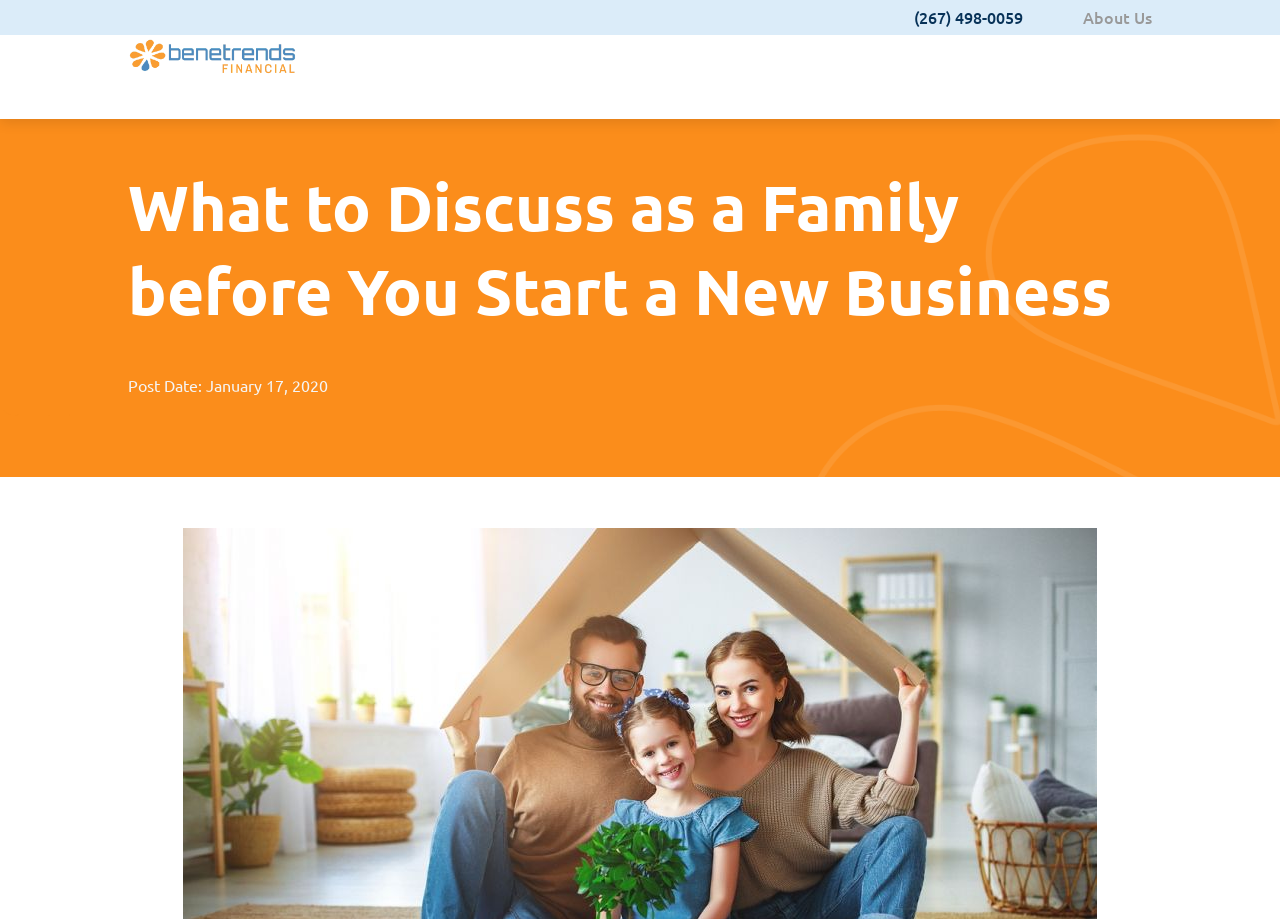Answer this question using a single word or a brief phrase:
What is the purpose of the text box?

Search for: